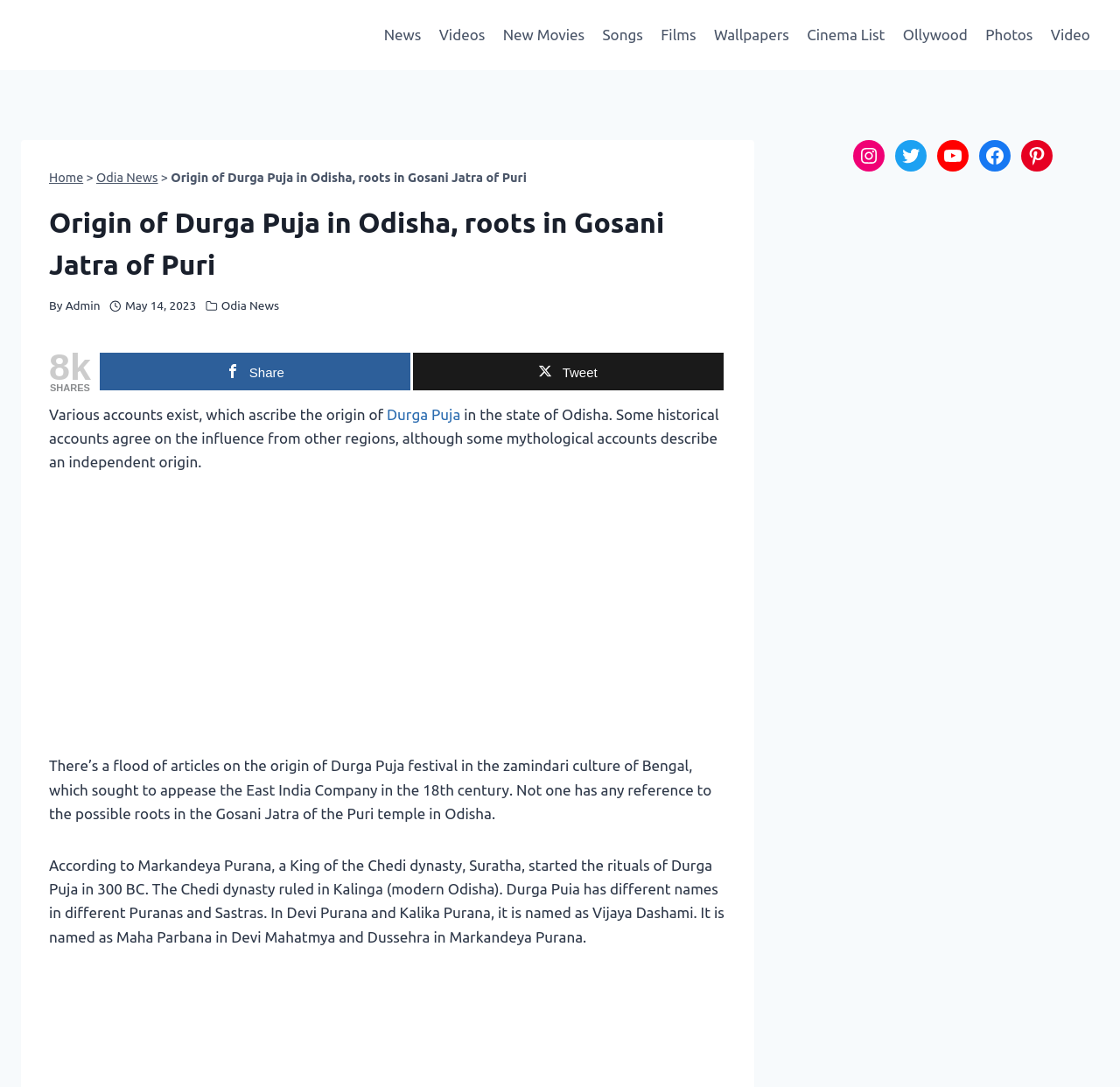Identify the bounding box coordinates for the element that needs to be clicked to fulfill this instruction: "Click on the 'Admin' link". Provide the coordinates in the format of four float numbers between 0 and 1: [left, top, right, bottom].

[0.058, 0.275, 0.089, 0.288]